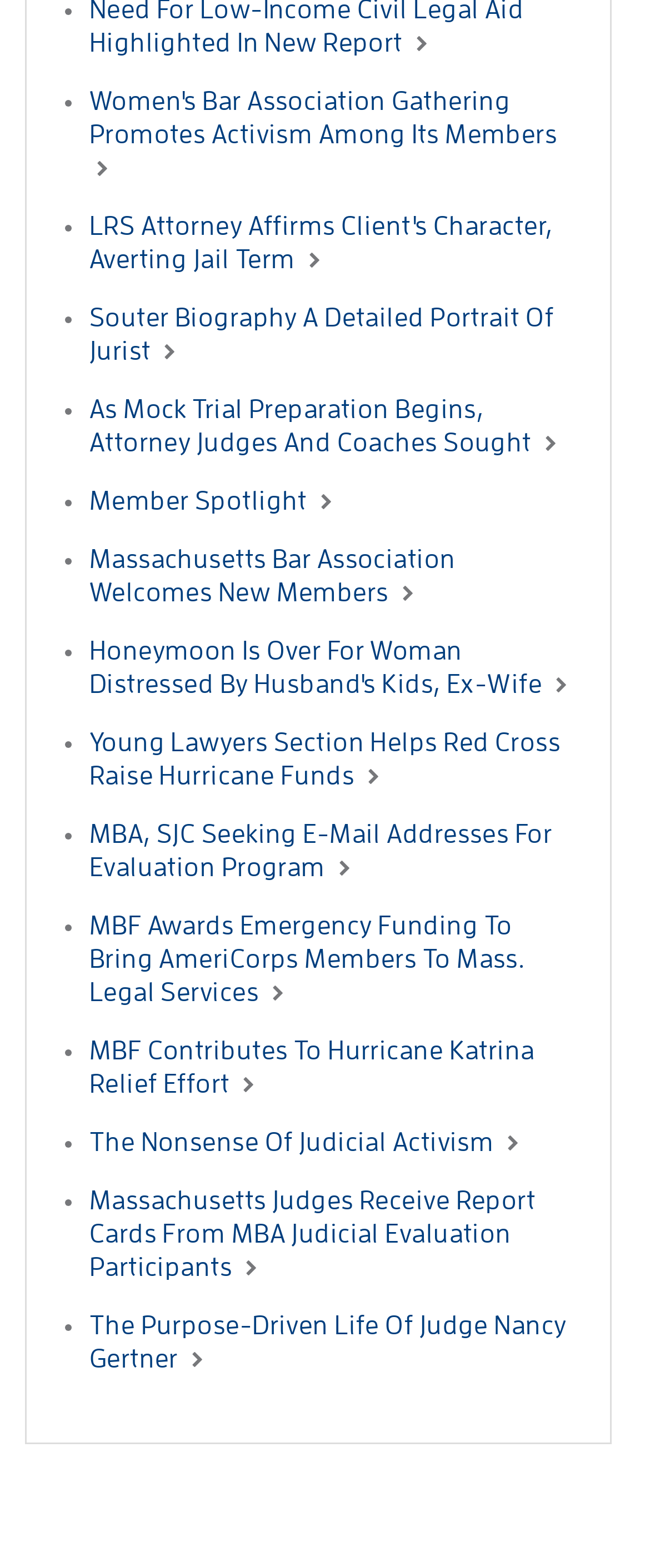Please specify the bounding box coordinates of the region to click in order to perform the following instruction: "Learn about LRS Attorney's client".

[0.137, 0.136, 0.851, 0.174]